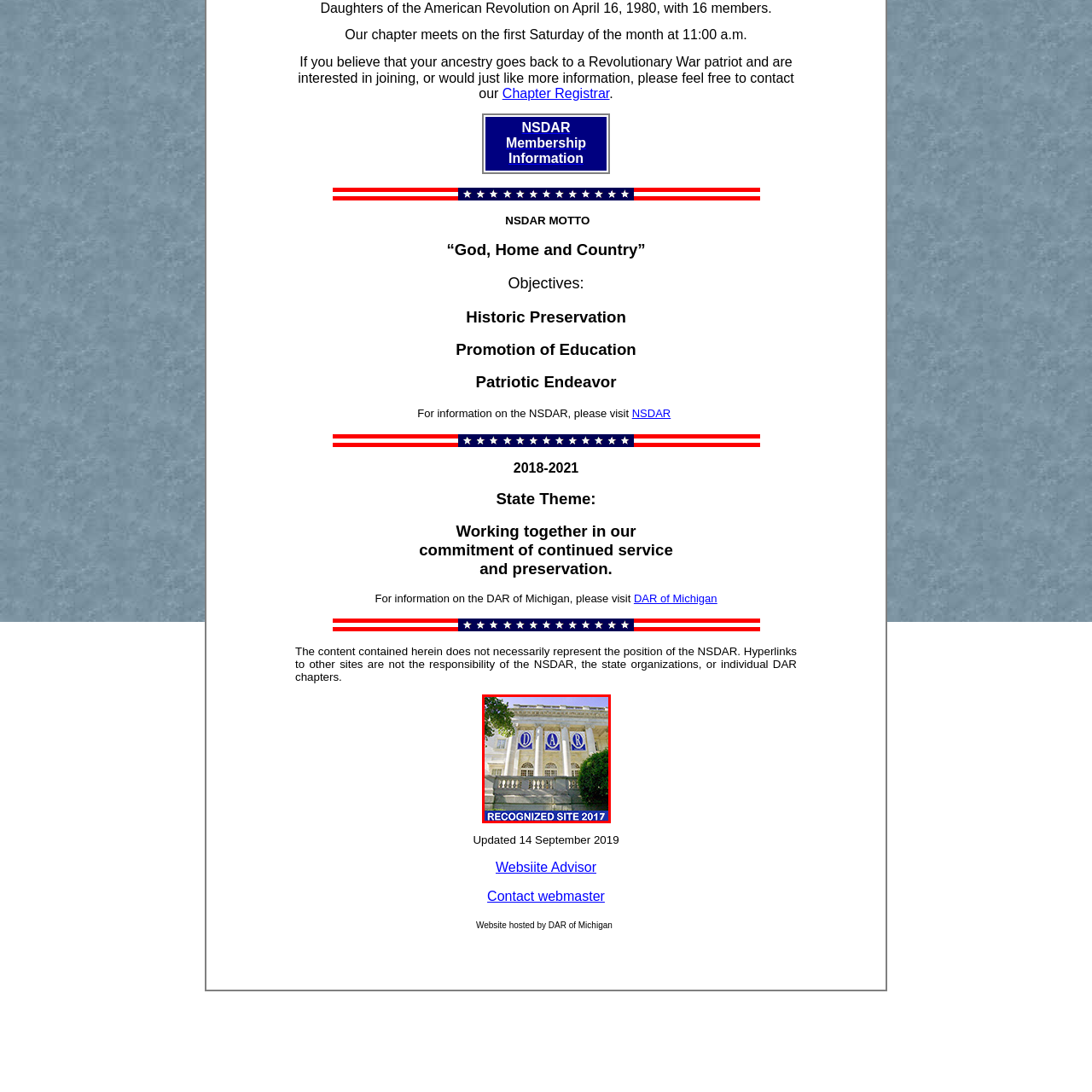What is the significance of the year 2017 on the building?
Pay attention to the image outlined by the red bounding box and provide a thorough explanation in your answer, using clues from the image.

The bold blue strip on the building declares 'RECOGNIZED SITE 2017', indicating that the site received formal recognition in the year 2017, likely for its historical significance or contribution to American heritage.